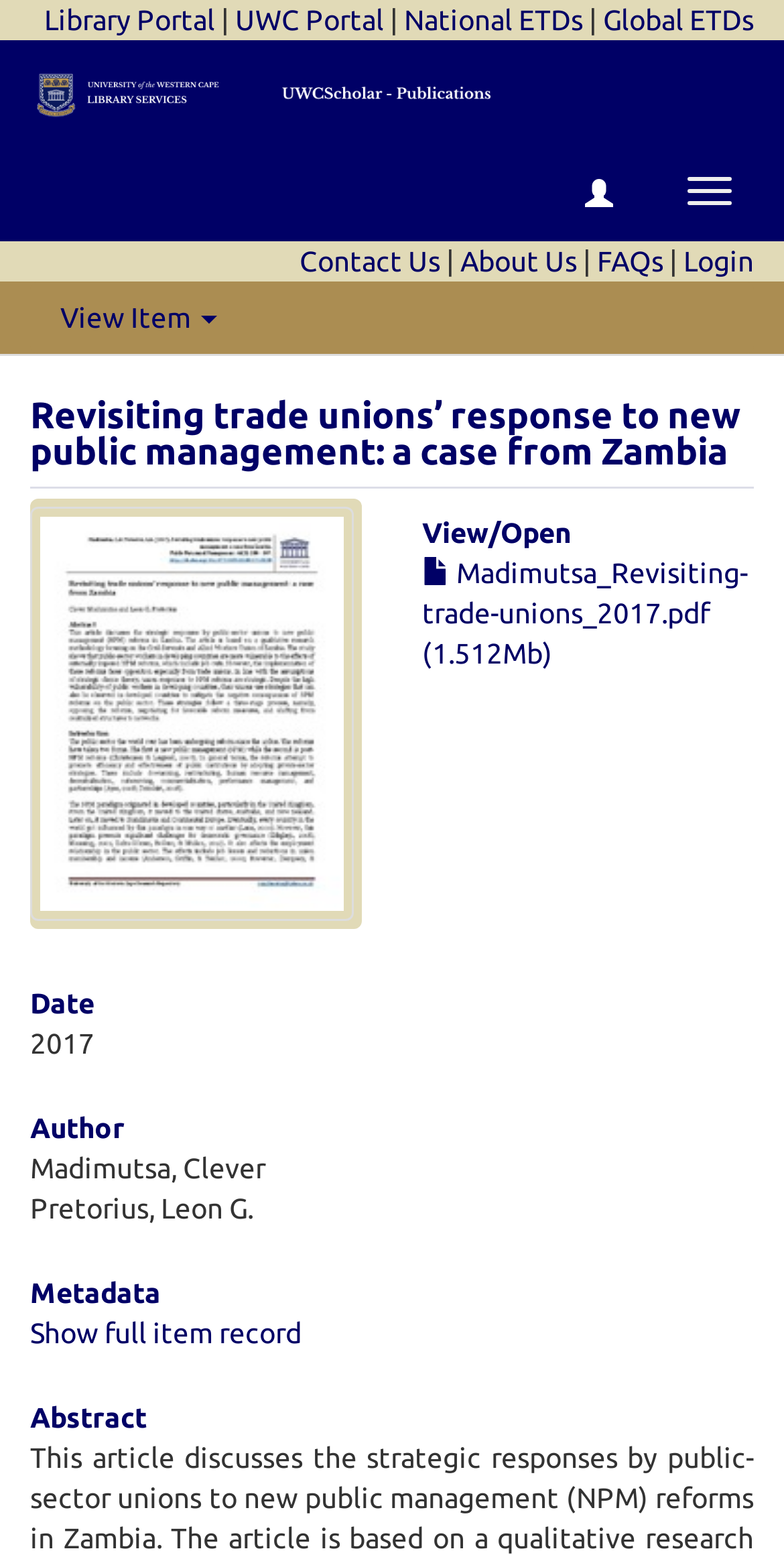Please identify the bounding box coordinates of the clickable element to fulfill the following instruction: "Go to Library Portal". The coordinates should be four float numbers between 0 and 1, i.e., [left, top, right, bottom].

[0.056, 0.003, 0.274, 0.023]